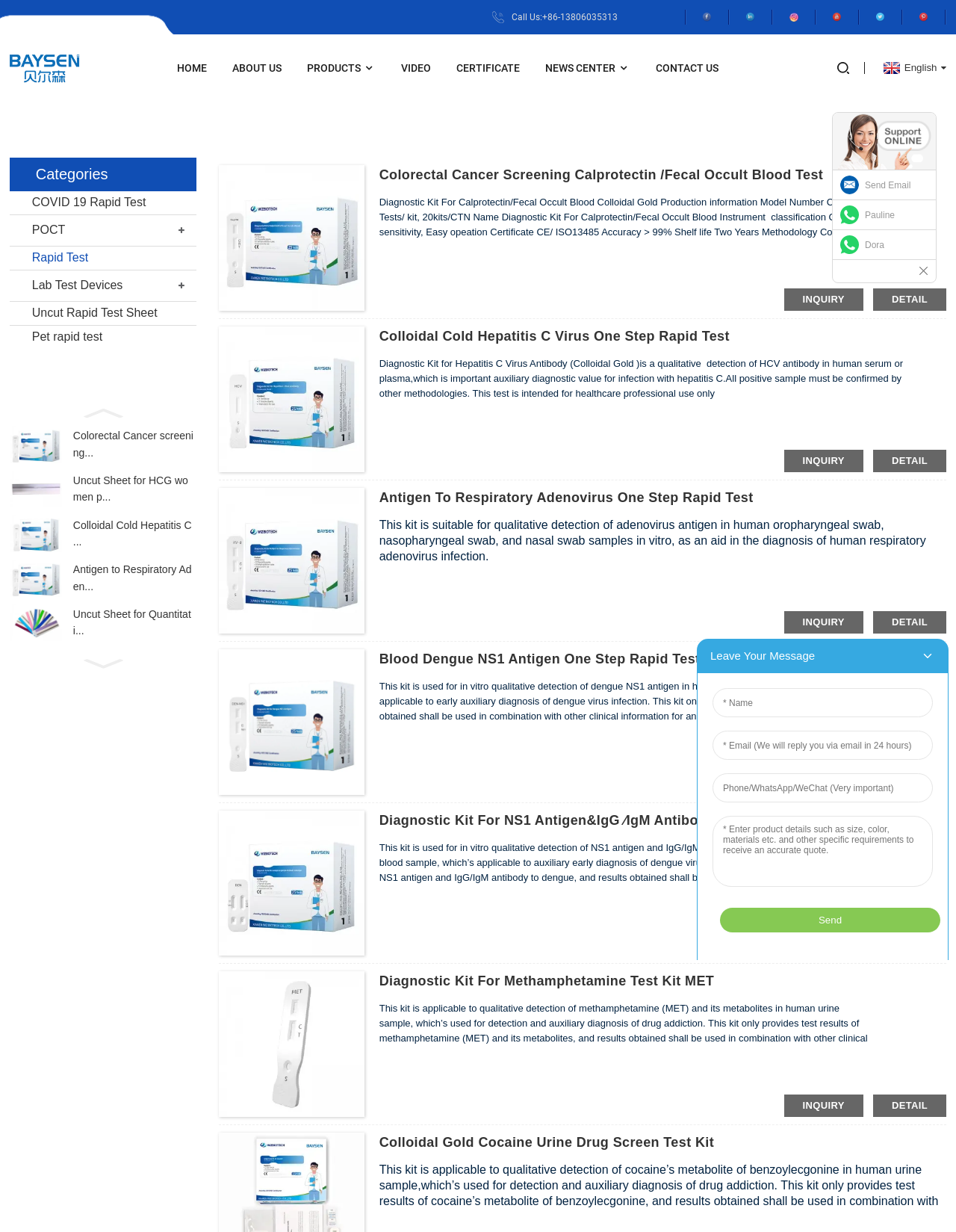Could you determine the bounding box coordinates of the clickable element to complete the instruction: "Switch to English language"? Provide the coordinates as four float numbers between 0 and 1, i.e., [left, top, right, bottom].

[0.92, 0.05, 0.99, 0.059]